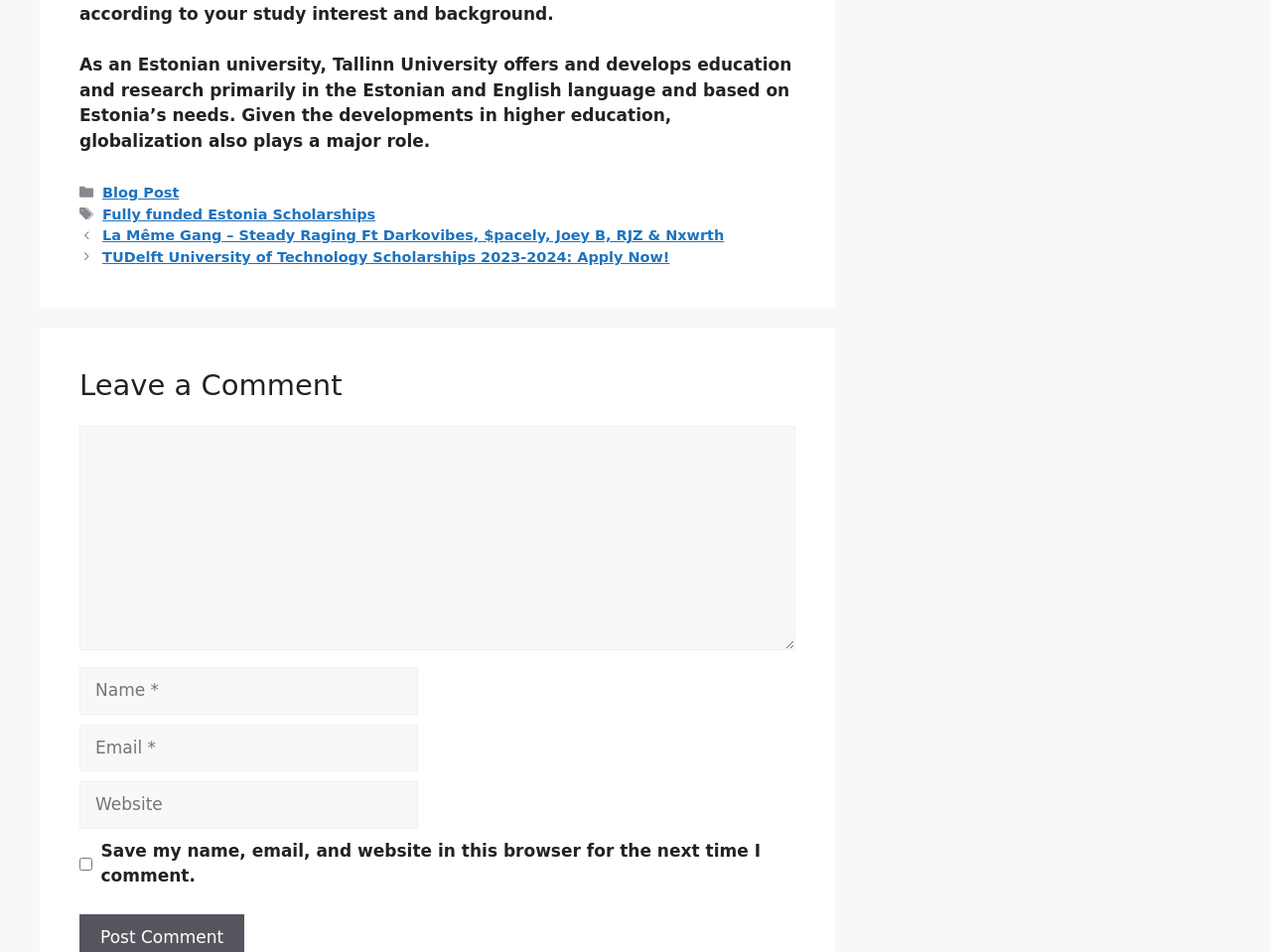Given the element description, predict the bounding box coordinates in the format (top-left x, top-left y, bottom-right x, bottom-right y). Make sure all values are between 0 and 1. Here is the element description: Contract and Grant News

None